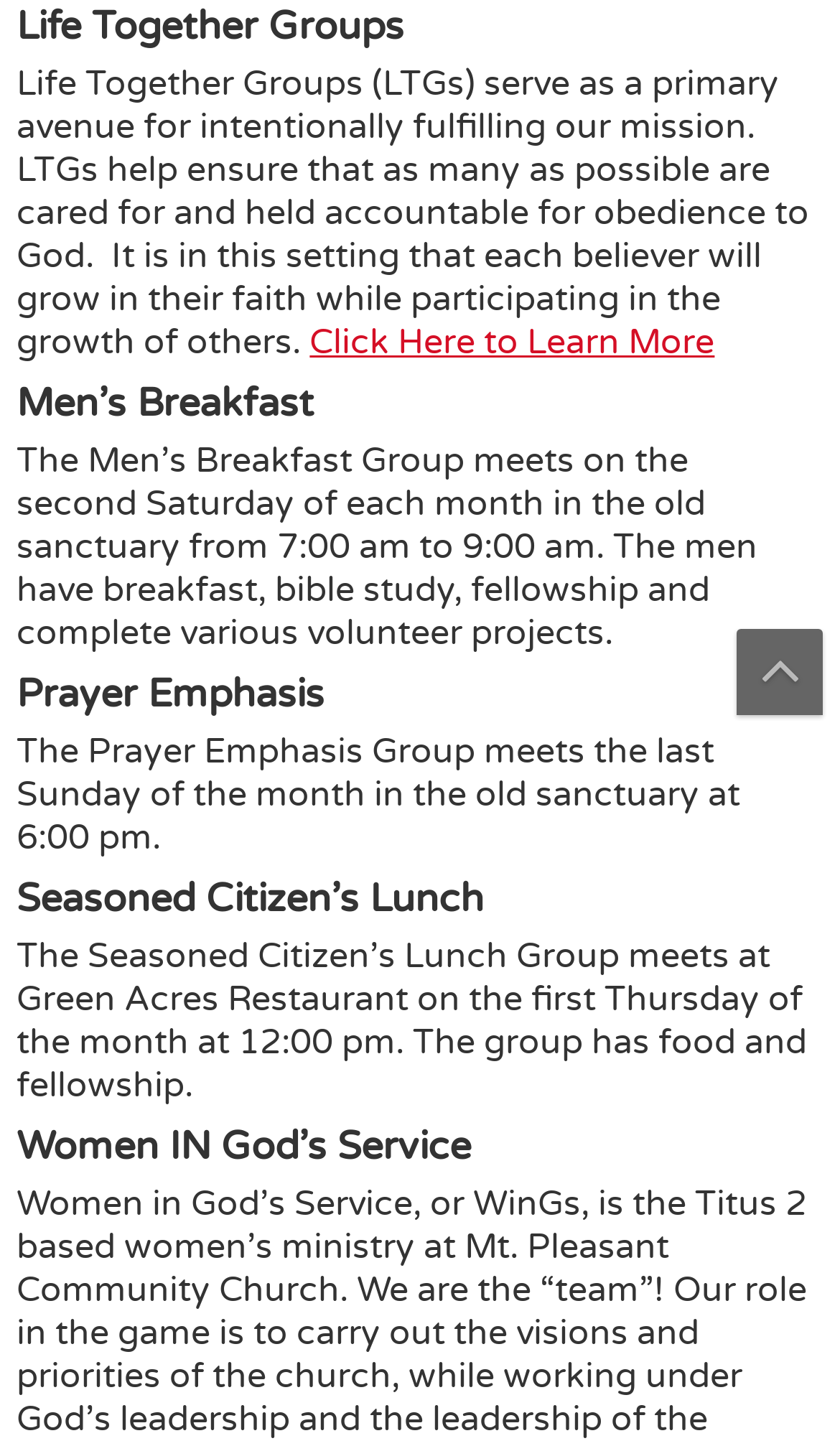Given the element description "Salt and Light", identify the bounding box of the corresponding UI element.

[0.025, 0.49, 0.551, 0.55]